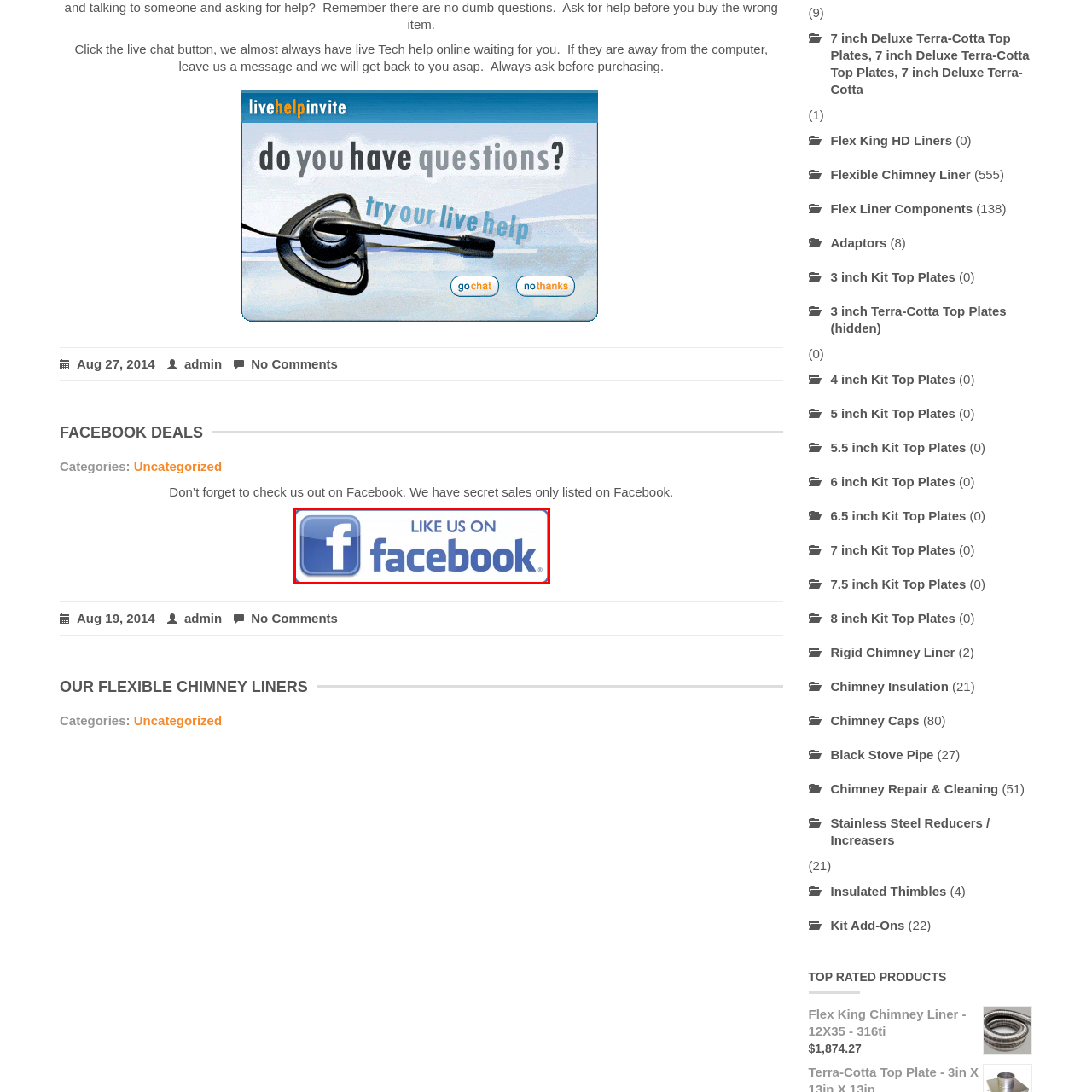Give an elaborate description of the visual elements within the red-outlined box.

The image features a bold graphic encouraging viewers to engage with the brand on Facebook, prominently displaying the iconic Facebook logo. The message reads "LIKE US ON facebook," indicating an invitation for social media interaction and community building. This visual serves as a reminder for customers to connect and stay updated with the brand's offerings, promotions, and exclusive sales that may be available through their Facebook page, fostering a sense of connection and engagement with the brand's online presence.